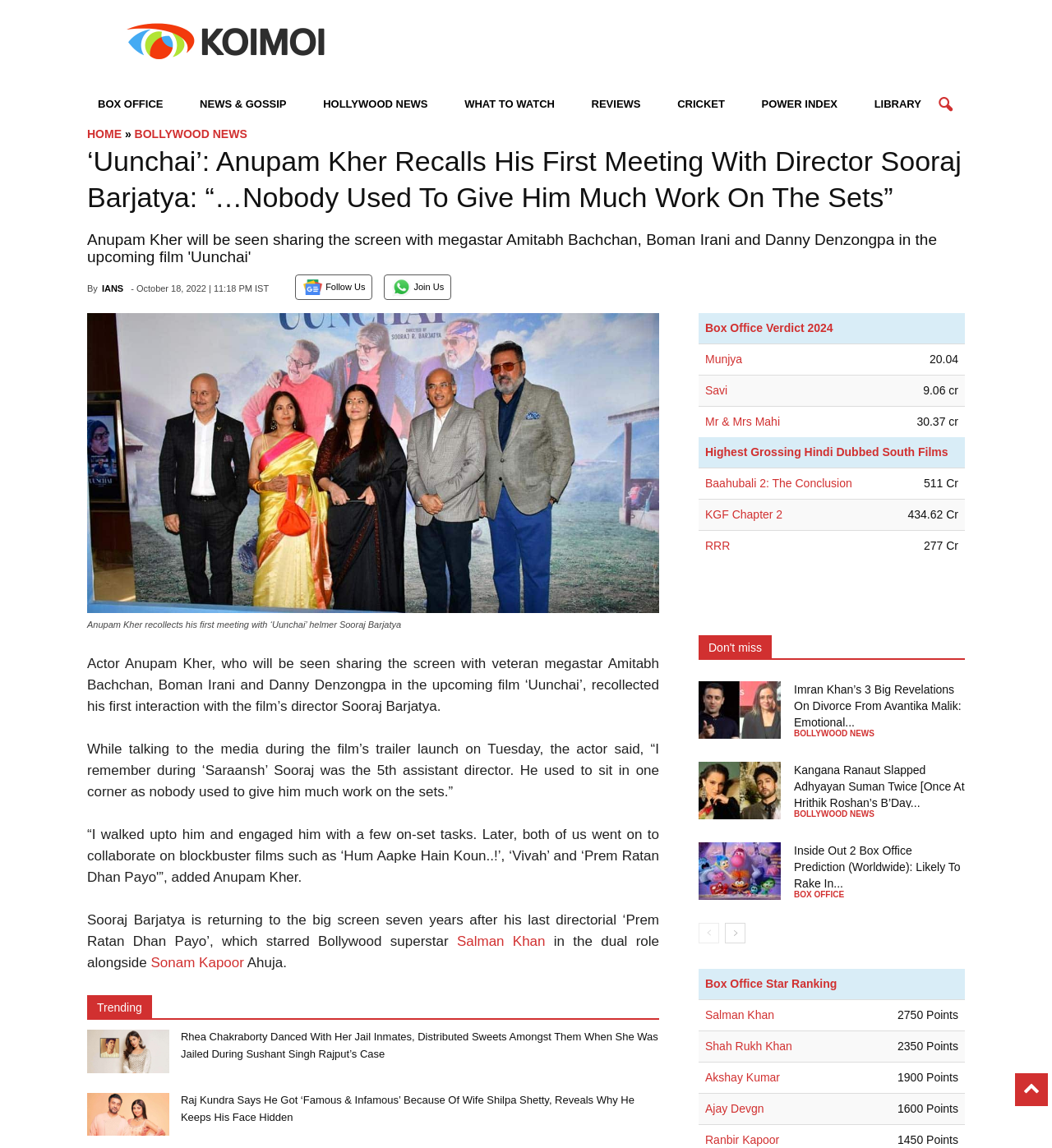Identify the bounding box coordinates of the clickable region required to complete the instruction: "Click on 'HOLLYWOOD NEWS'". The coordinates should be given as four float numbers within the range of 0 and 1, i.e., [left, top, right, bottom].

[0.295, 0.074, 0.418, 0.111]